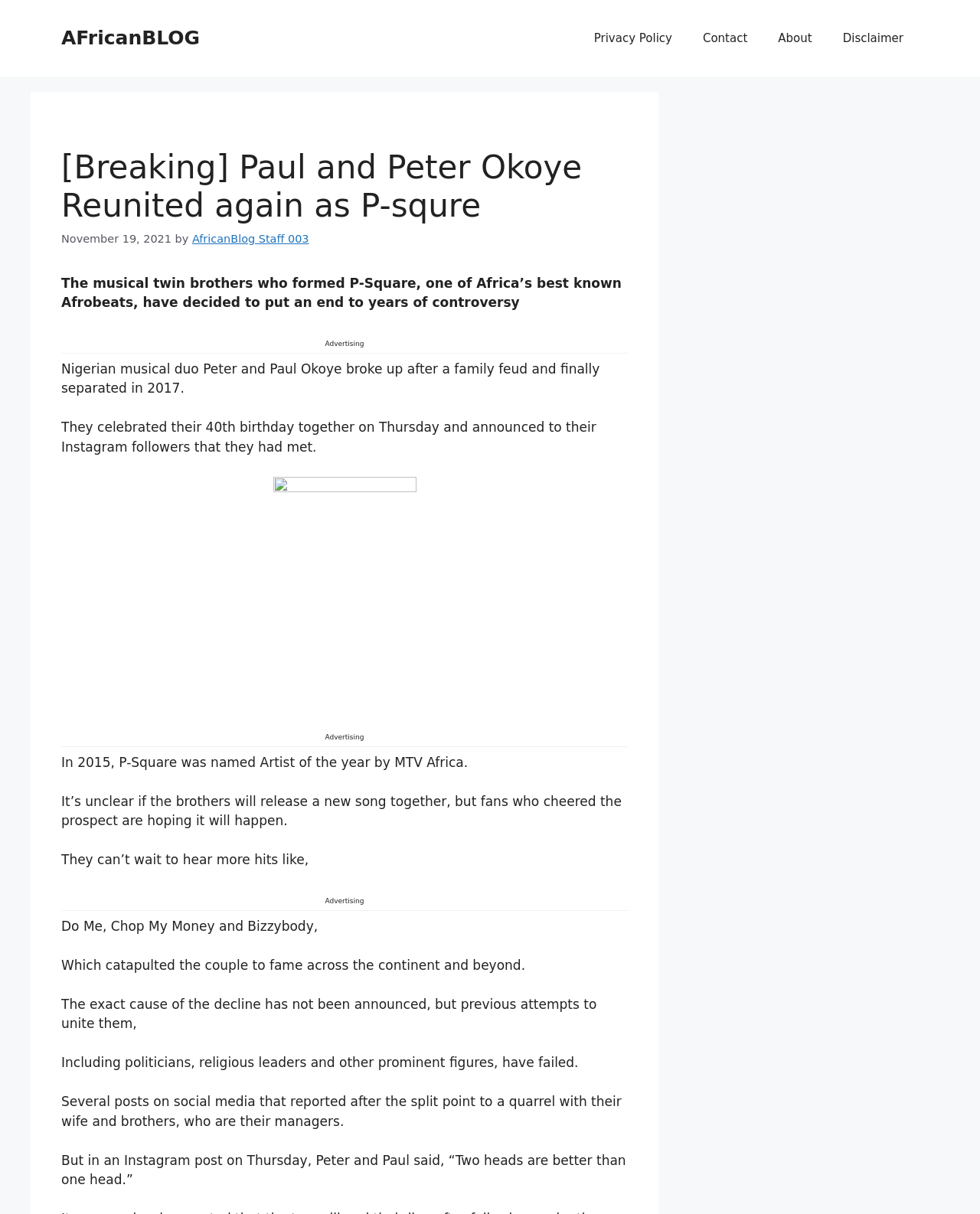What is the name of the song that catapulted the couple to fame?
Give a detailed and exhaustive answer to the question.

The answer can be found in the text 'They can’t wait to hear more hits like, Do Me, Chop My Money and Bizzybody,' which indicates that the songs that catapulted the couple to fame are Do Me, Chop My Money and Bizzybody.